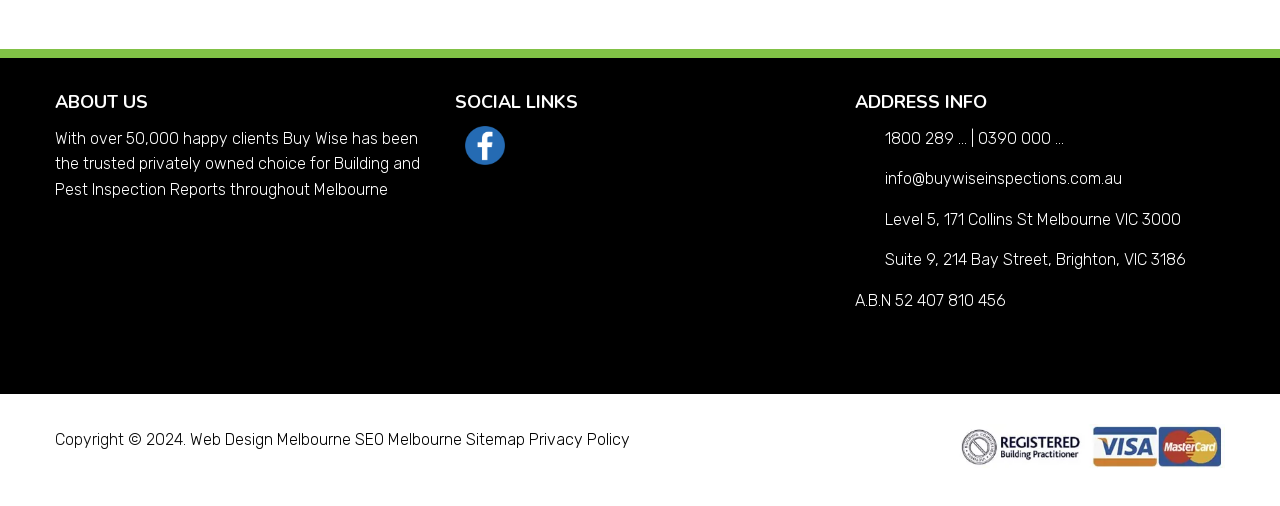Carefully examine the image and provide an in-depth answer to the question: What is the copyright year?

The copyright year is mentioned at the bottom of the page, next to the 'Copyright ©' symbol.